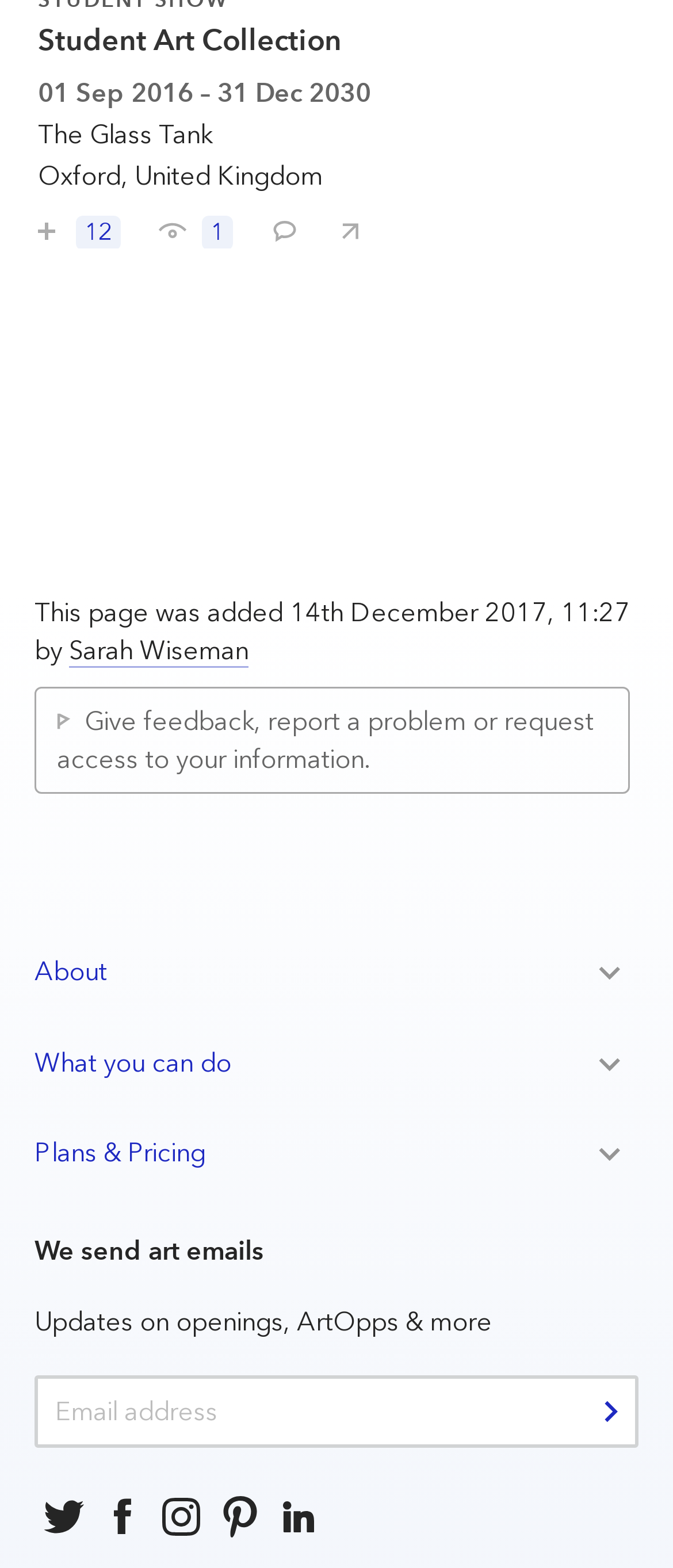Please locate the bounding box coordinates of the element that needs to be clicked to achieve the following instruction: "Follow us on social media". The coordinates should be four float numbers between 0 and 1, i.e., [left, top, right, bottom].

[0.051, 0.949, 0.138, 0.986]